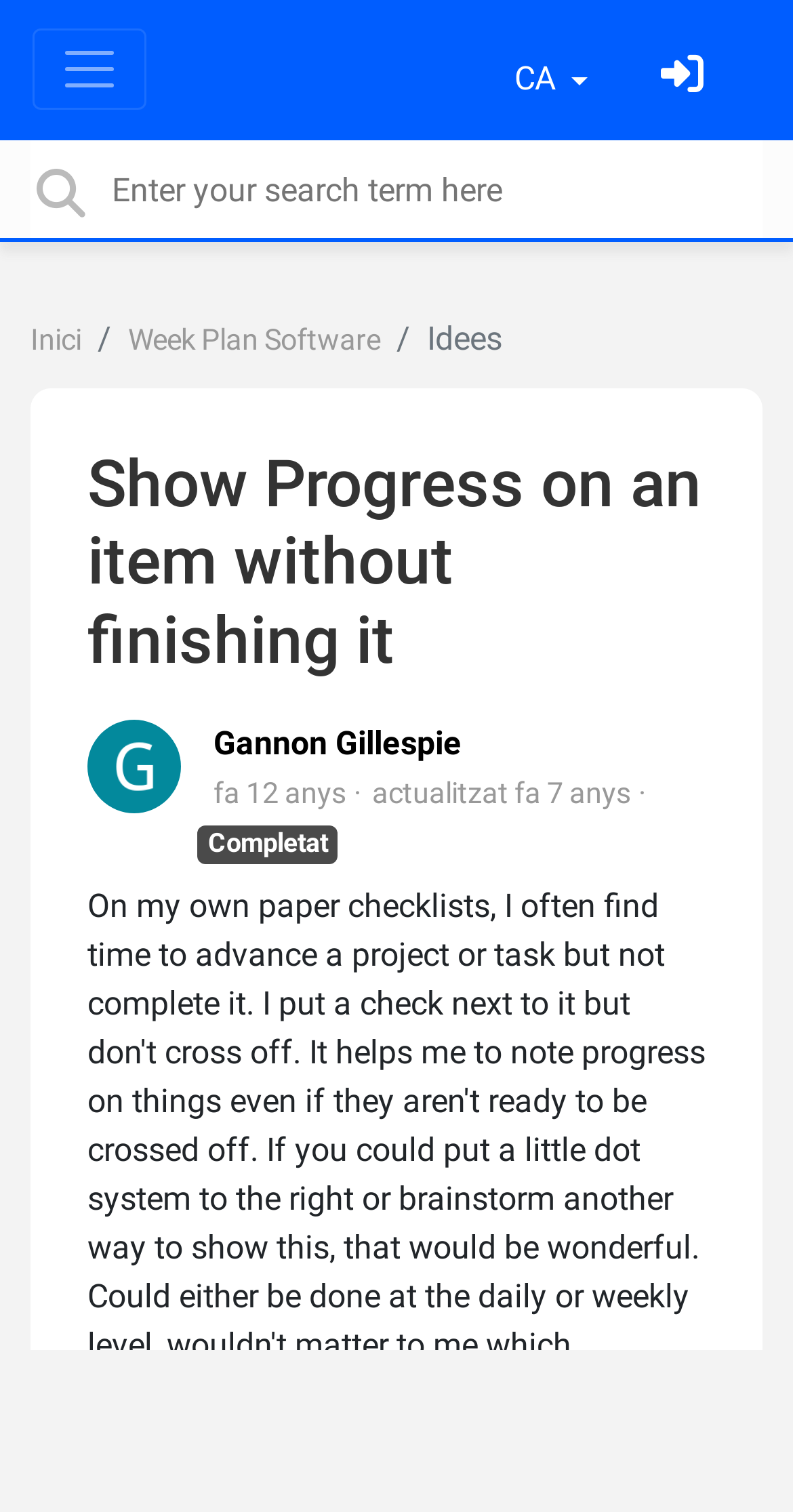Predict the bounding box coordinates of the UI element that matches this description: "Gannon Gillespie". The coordinates should be in the format [left, top, right, bottom] with each value between 0 and 1.

[0.269, 0.479, 0.582, 0.504]